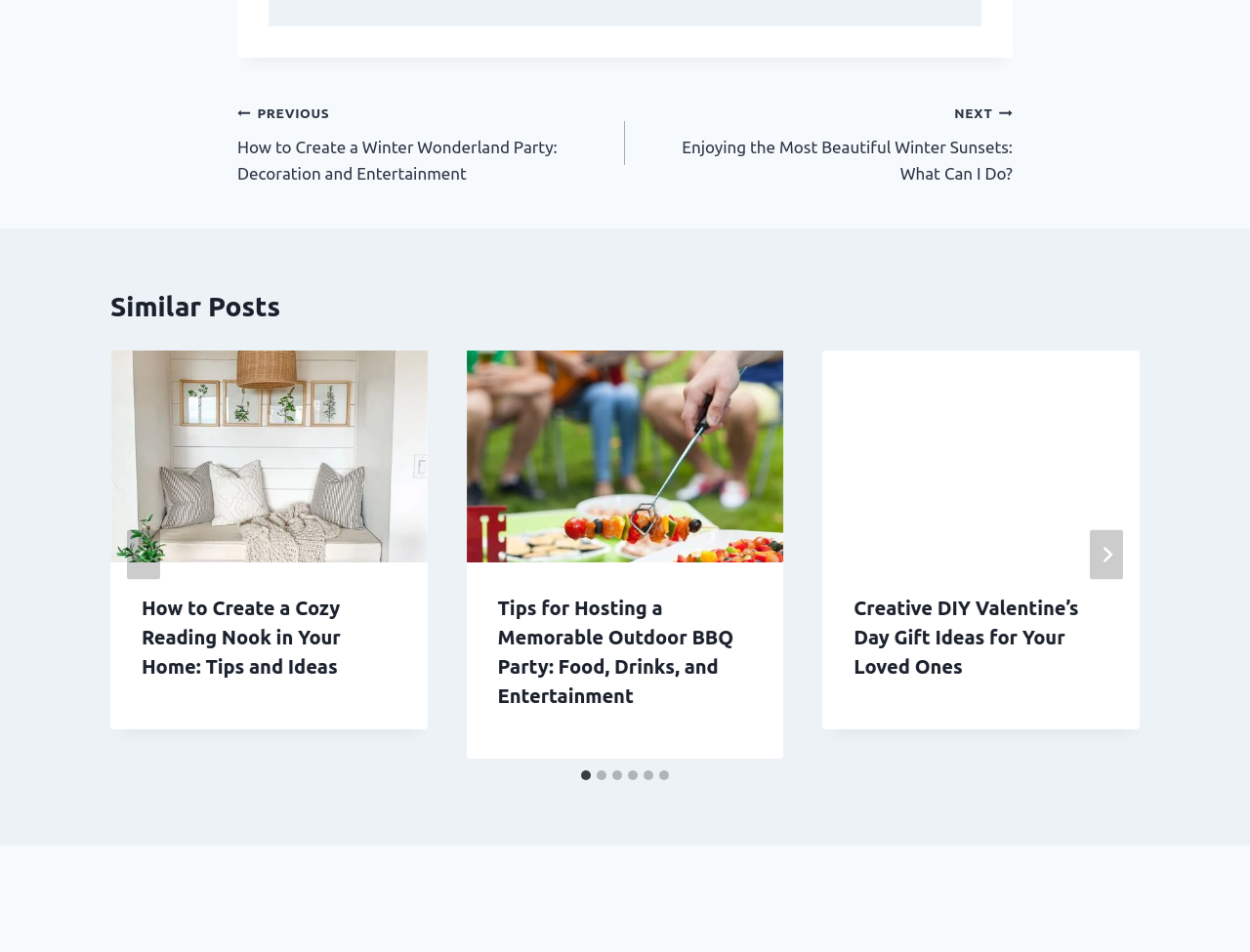Please provide a detailed answer to the question below by examining the image:
What is the title of the previous post?

The title of the previous post can be found in the link element with the text 'PREVIOUS How to Create a Winter Wonderland Party: Decoration and Entertainment' which is located in the navigation section at the top of the page.